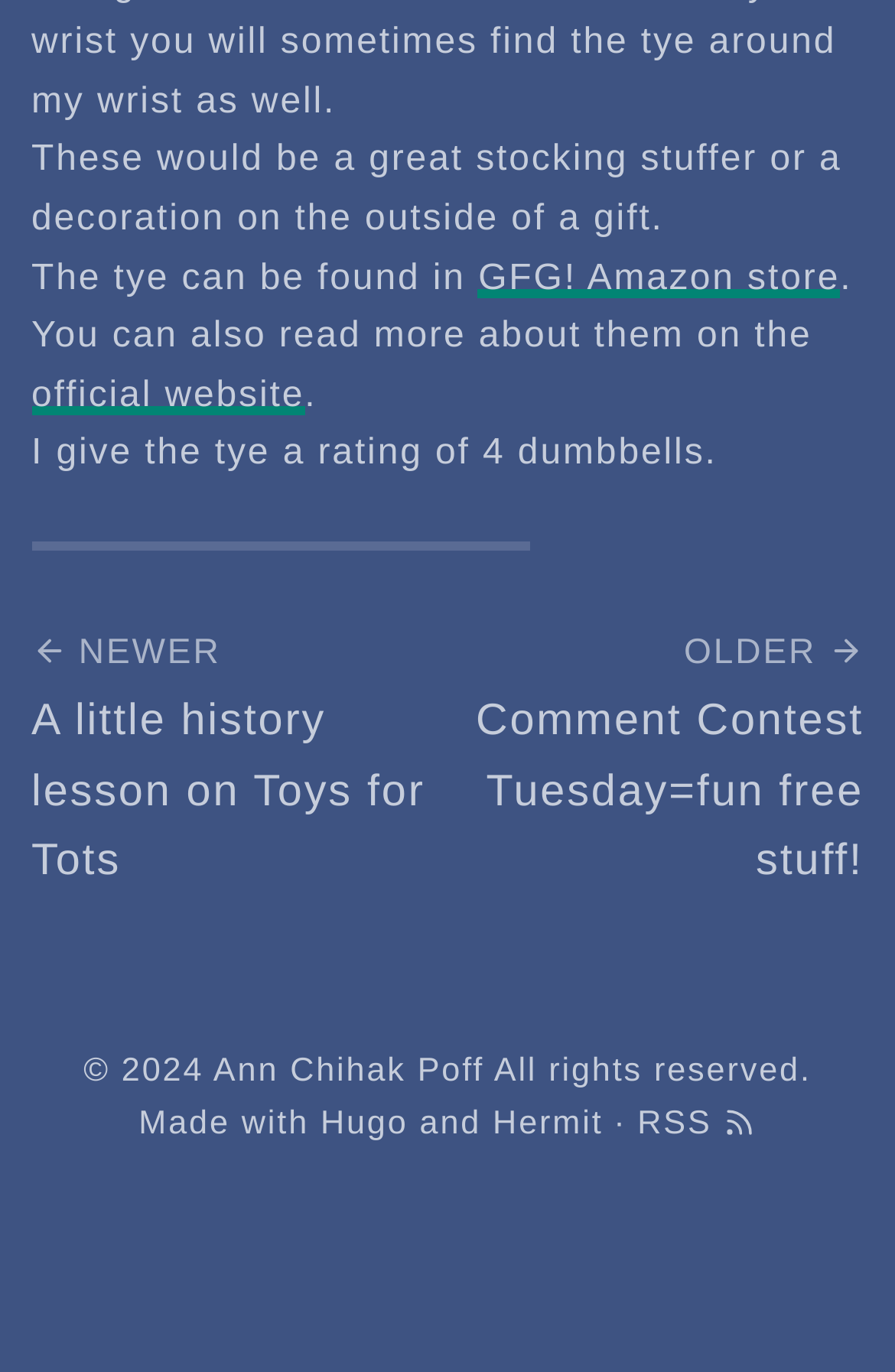What is the rating of the tye?
Please interpret the details in the image and answer the question thoroughly.

The rating of the tye is mentioned in the text 'I give the tye a rating of 4 dumbbells.' which is located in the middle of the webpage.